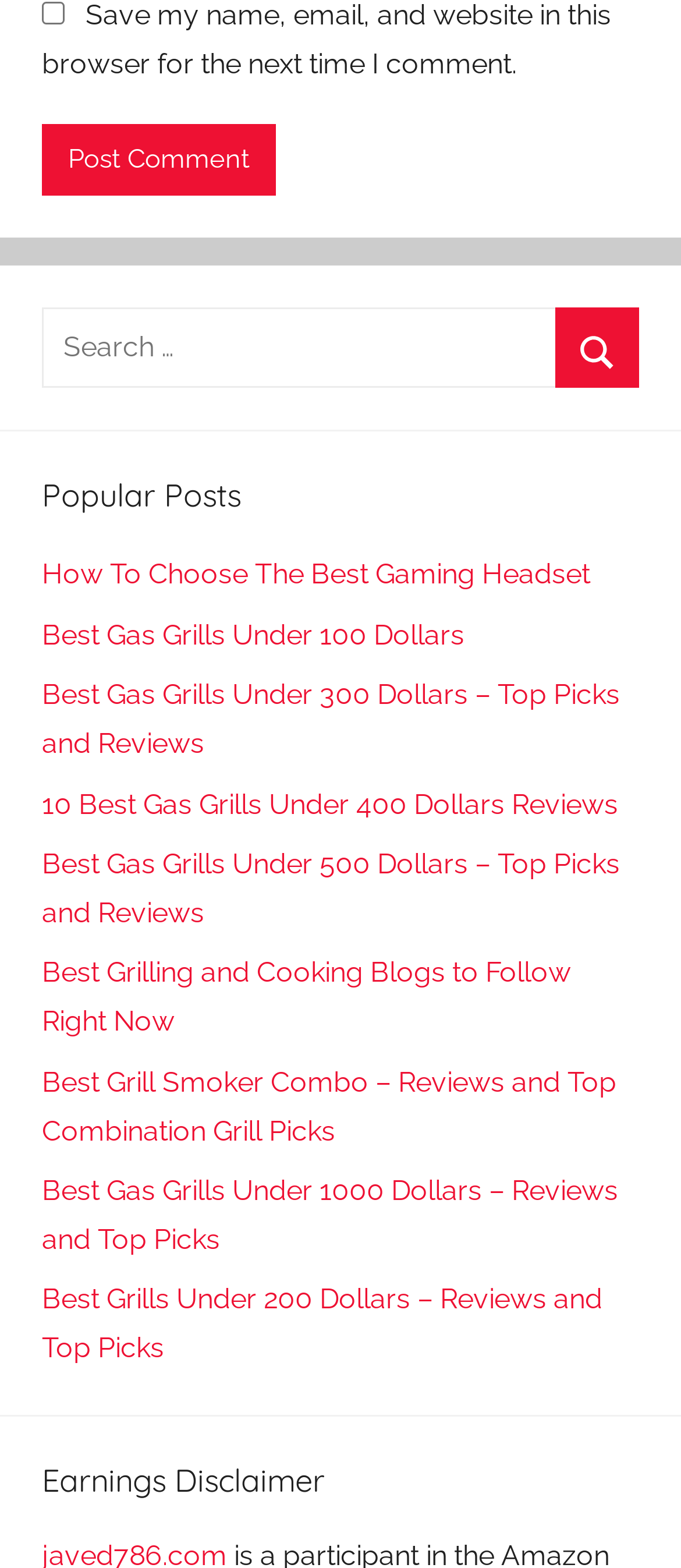Provide the bounding box coordinates of the area you need to click to execute the following instruction: "Read 'How To Choose The Best Gaming Headset'".

[0.062, 0.356, 0.867, 0.377]